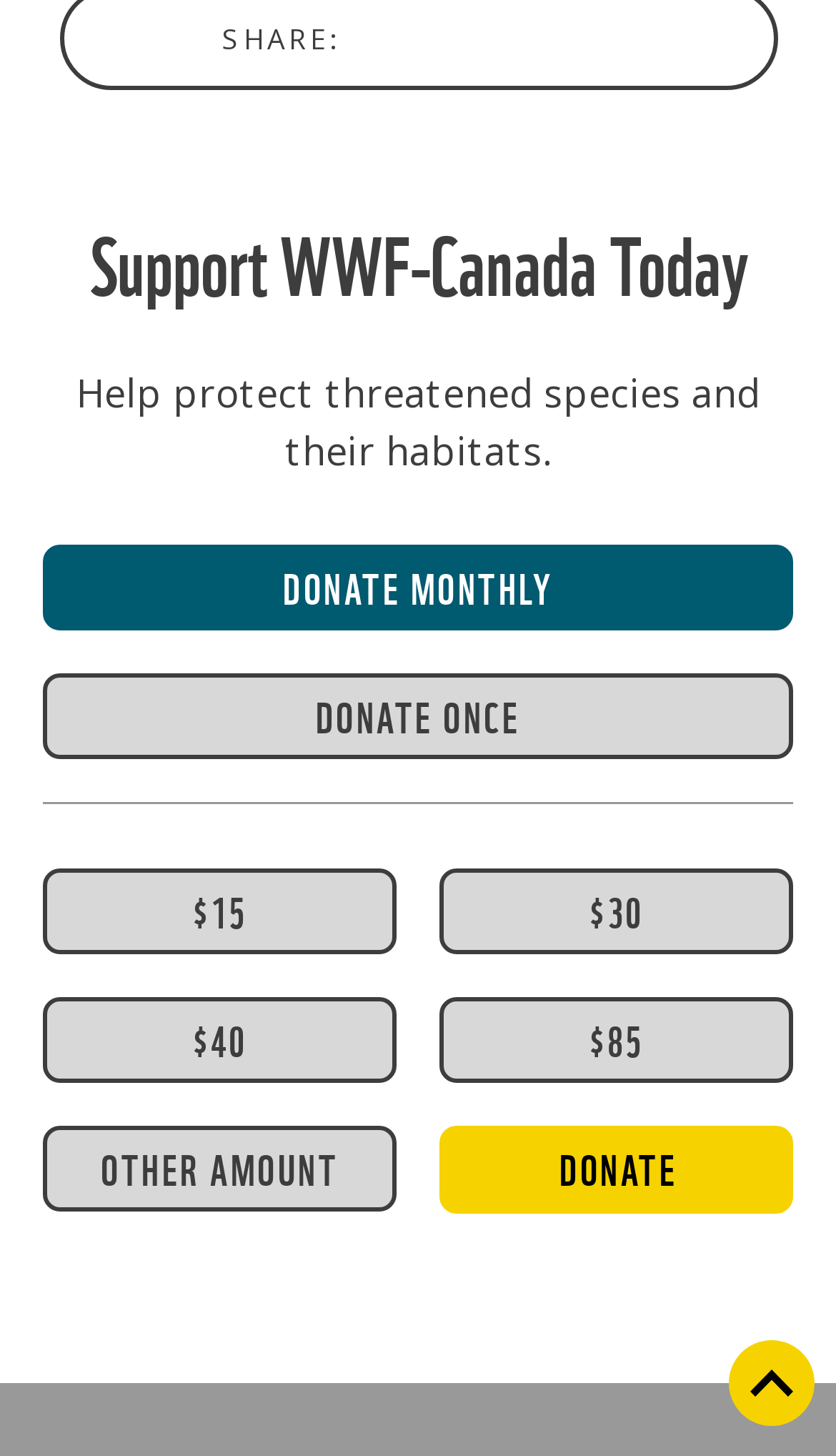Locate the bounding box coordinates of the element that needs to be clicked to carry out the instruction: "Choose the '$30' amount". The coordinates should be given as four float numbers ranging from 0 to 1, i.e., [left, top, right, bottom].

[0.526, 0.596, 0.559, 0.615]